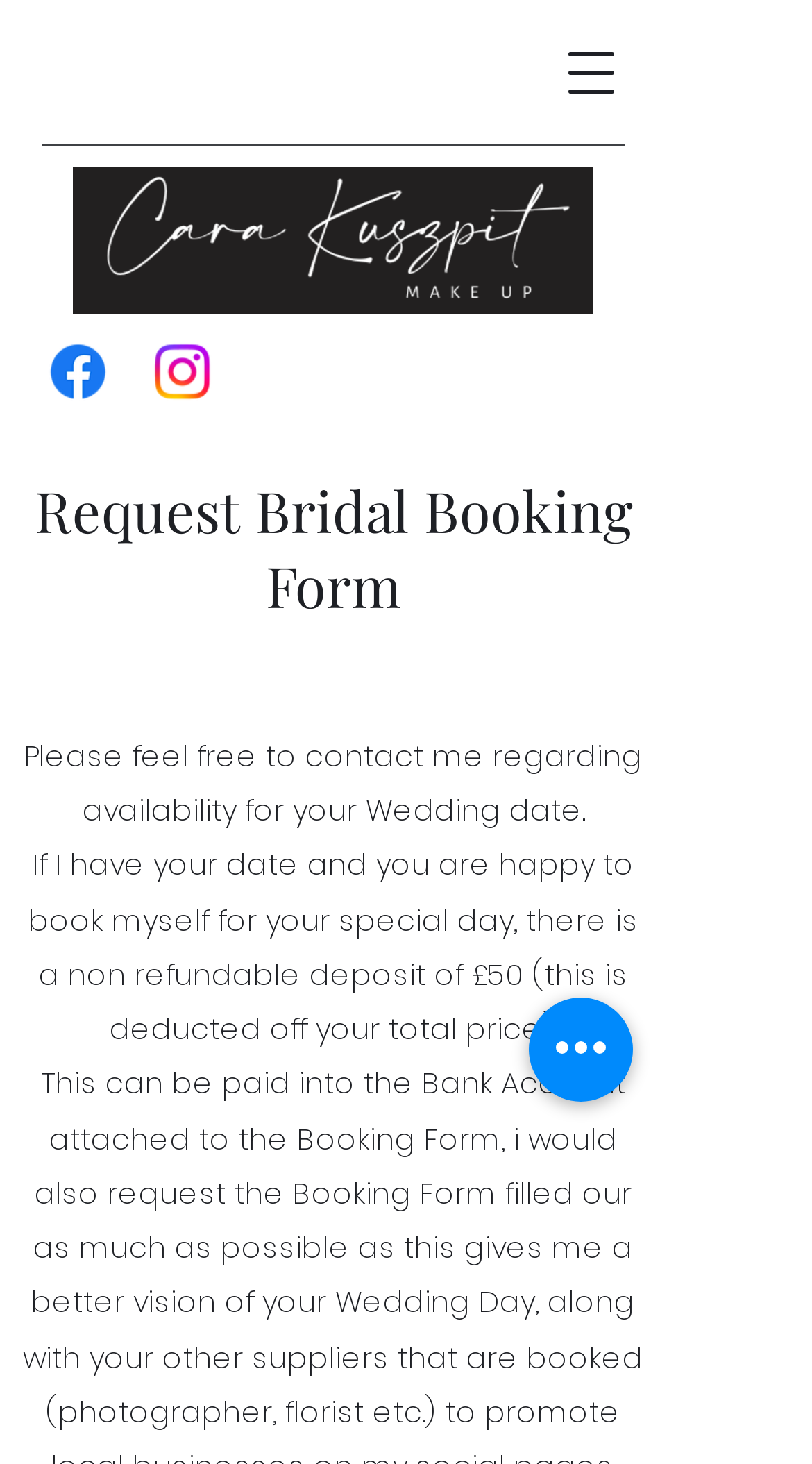Identify the primary heading of the webpage and provide its text.

Request Bridal Booking Form